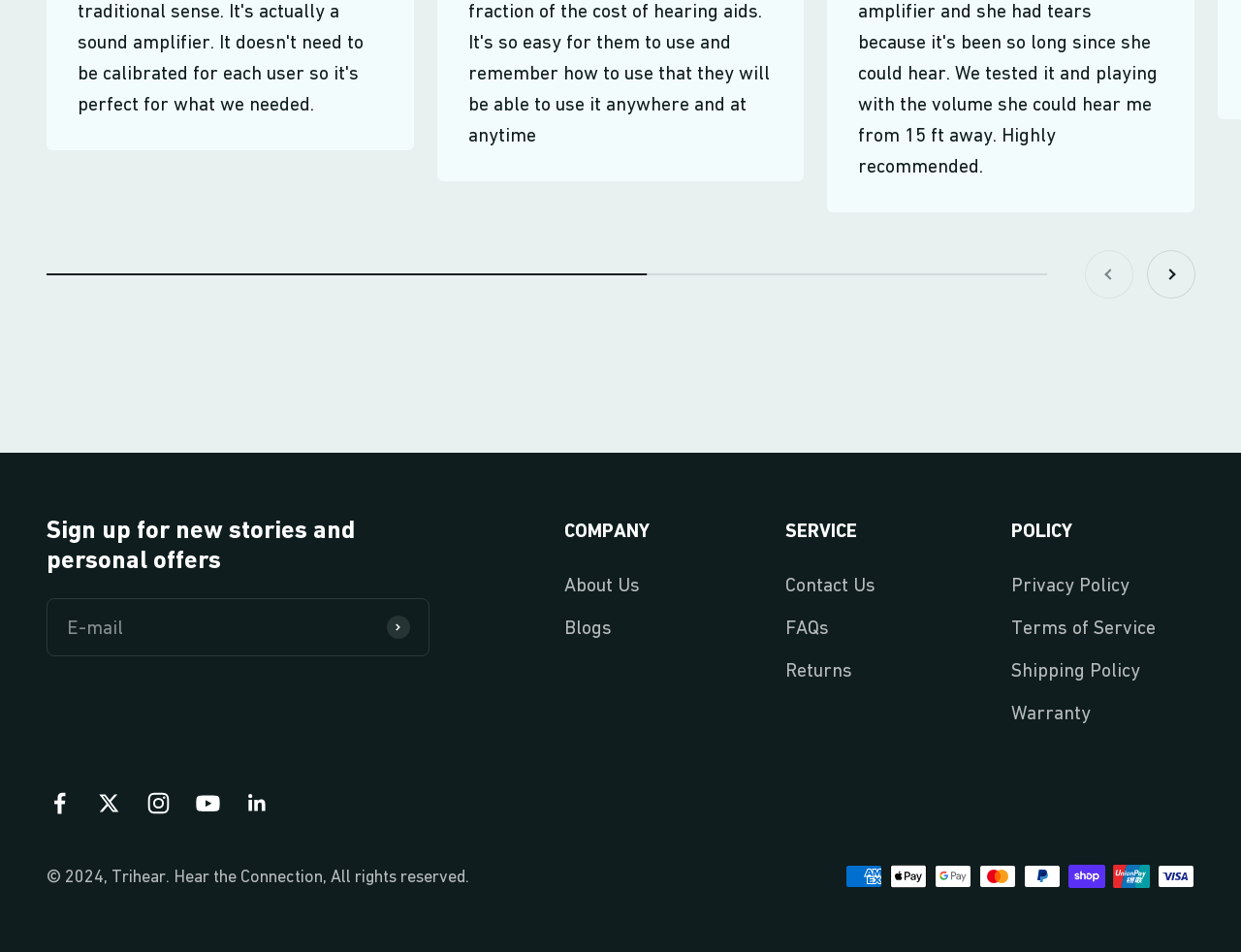Please specify the coordinates of the bounding box for the element that should be clicked to carry out this instruction: "Visit the privacy policy page". The coordinates must be four float numbers between 0 and 1, formatted as [left, top, right, bottom].

None